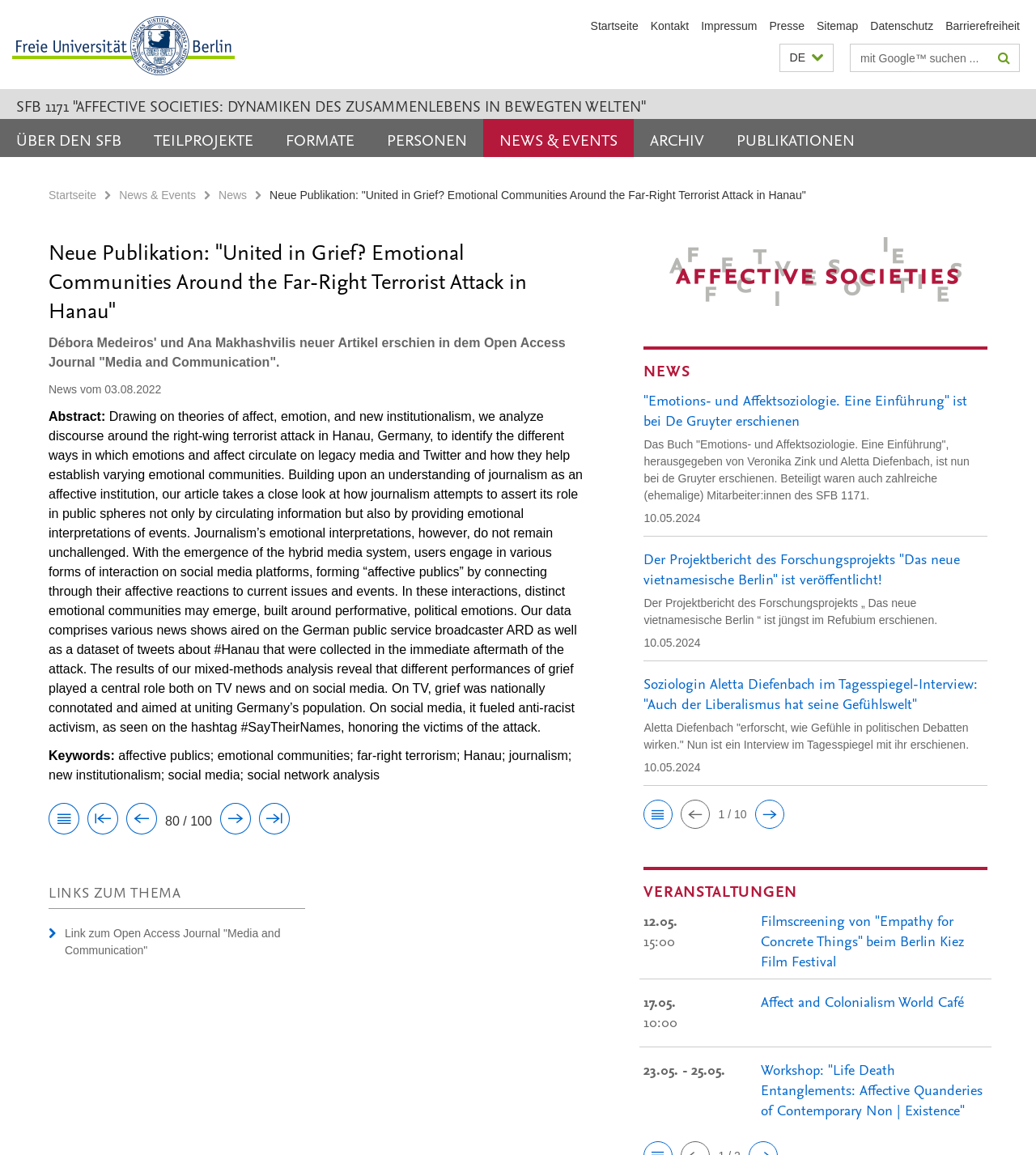Based on the visual content of the image, answer the question thoroughly: How many links are there in the 'NEWS' section?

I counted the number of links in the 'NEWS' section, which starts with the heading 'NEWS' and contains three links to news articles.